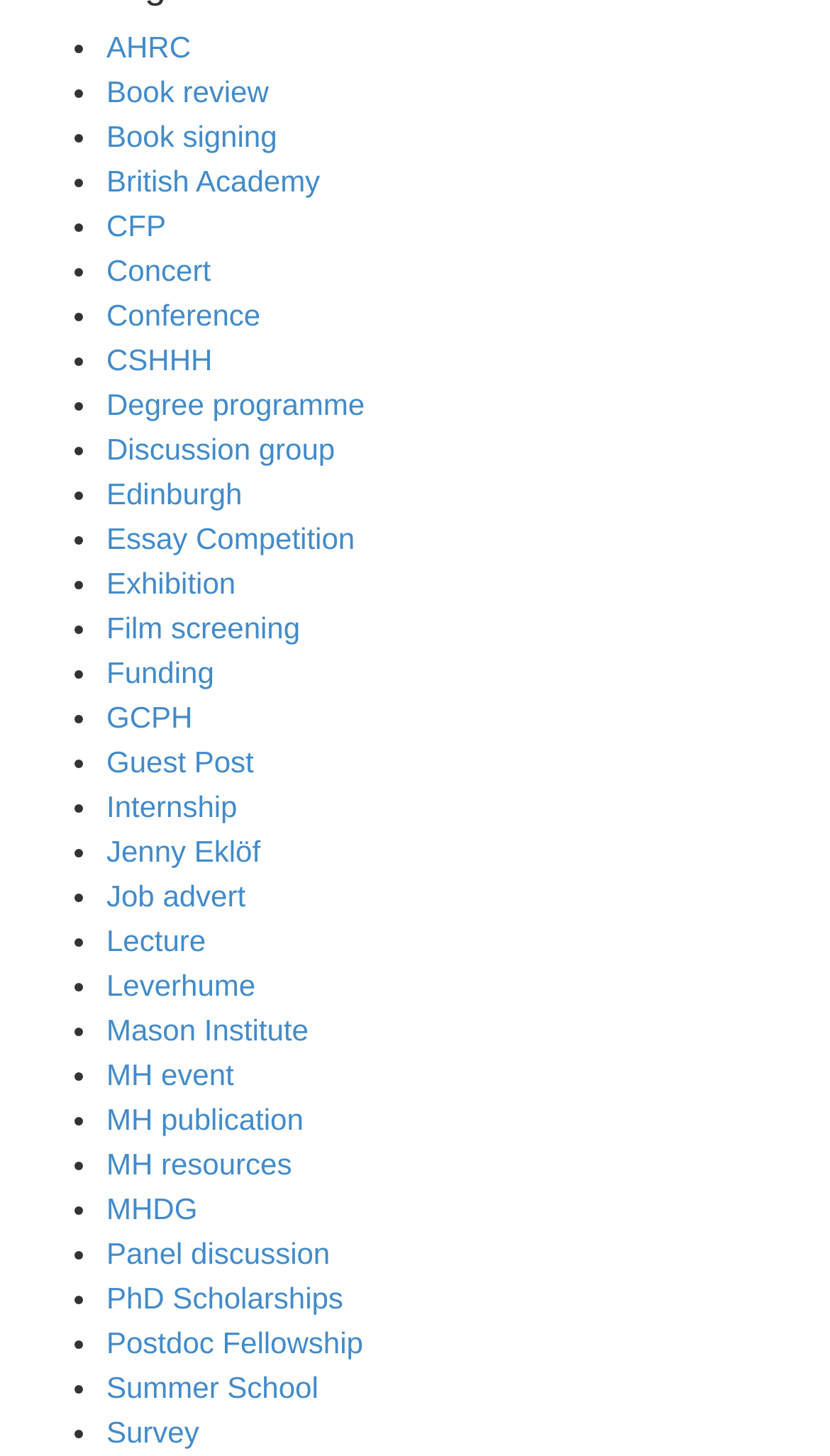Please answer the following question using a single word or phrase: 
How many items are in the list?

28